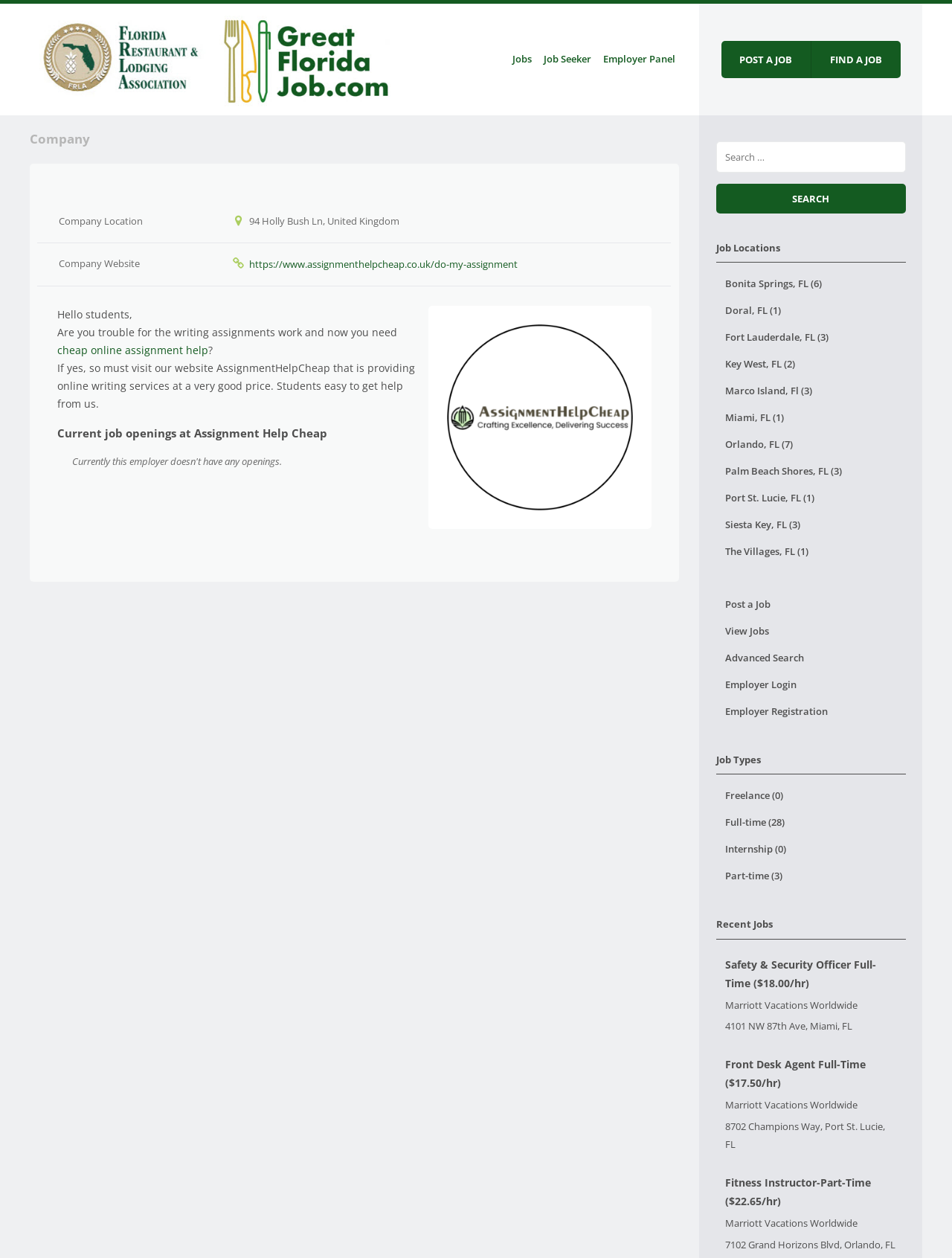What is the company website?
Please provide a single word or phrase as your answer based on the image.

https://www.assignmenthelpcheap.co.uk/do-my-assignment